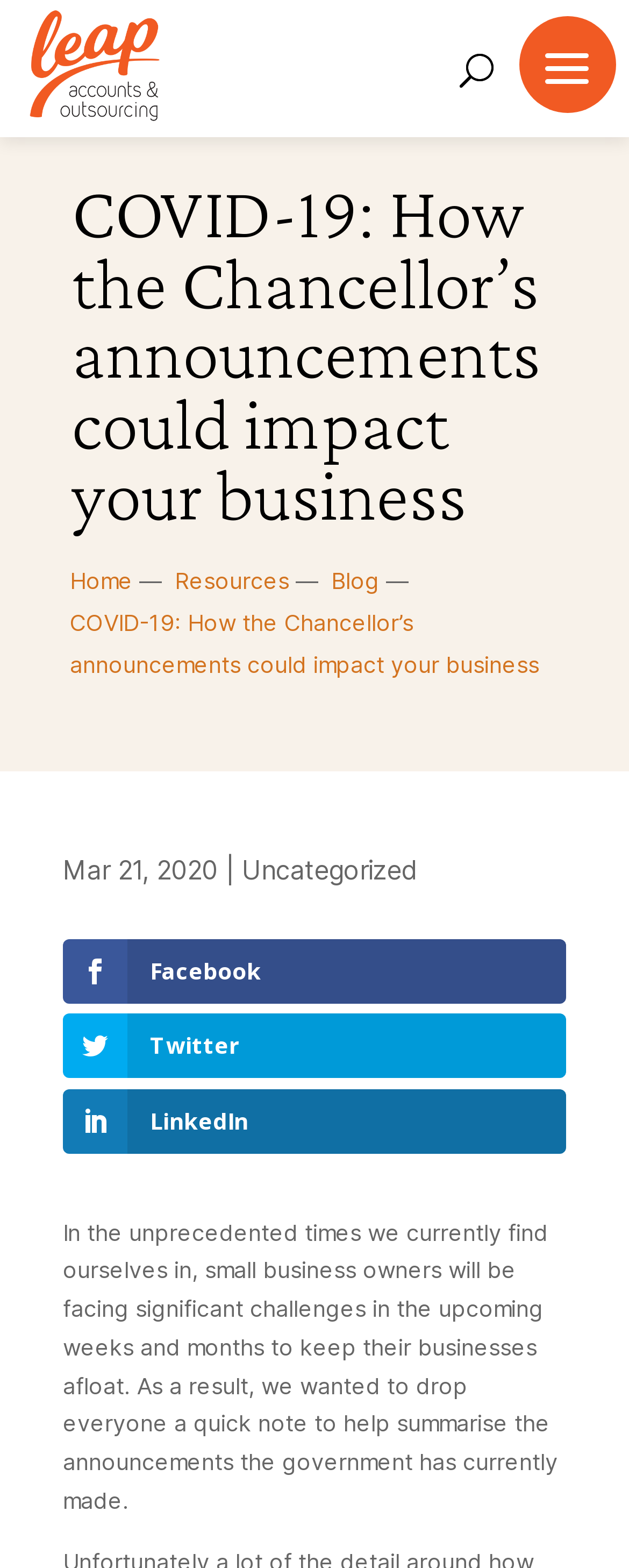What is the company name of the website?
Look at the screenshot and respond with one word or a short phrase.

Leap Accounts